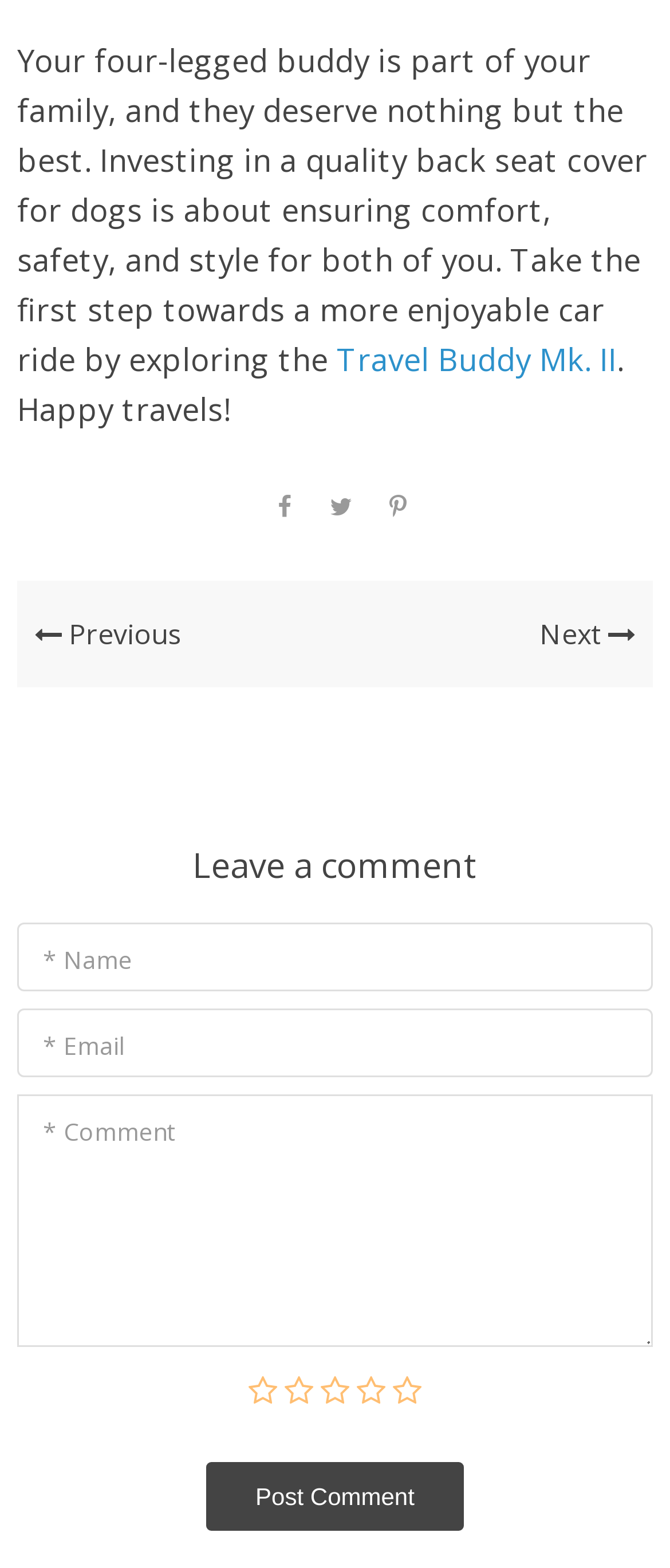What is the purpose of investing in a quality back seat cover for dogs?
Using the image as a reference, answer the question in detail.

According to the StaticText element, investing in a quality back seat cover for dogs is about ensuring comfort, safety, and style for both the dog and the owner.